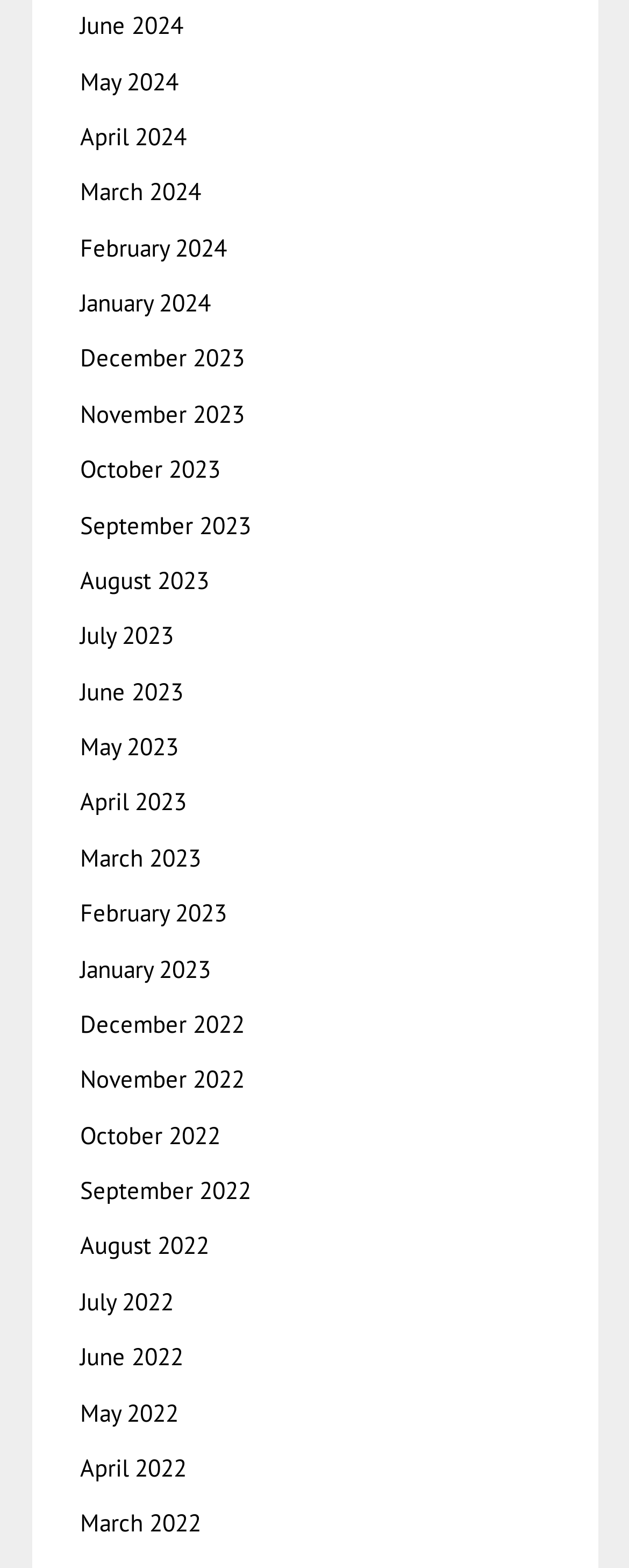Provide a short answer to the following question with just one word or phrase: What is the common format of the link text?

Month Year